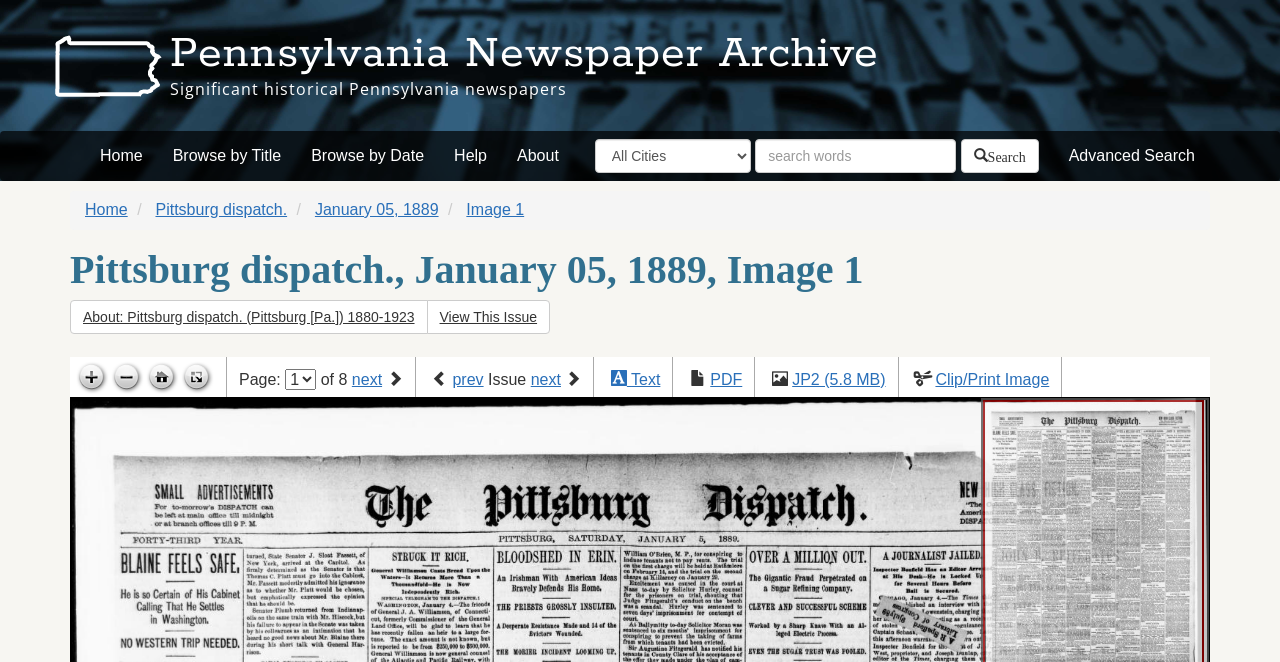What is the date of this newspaper issue?
Please provide a comprehensive answer based on the contents of the image.

The date of this newspaper issue can be found in the link element with the text 'January 05, 1889'.